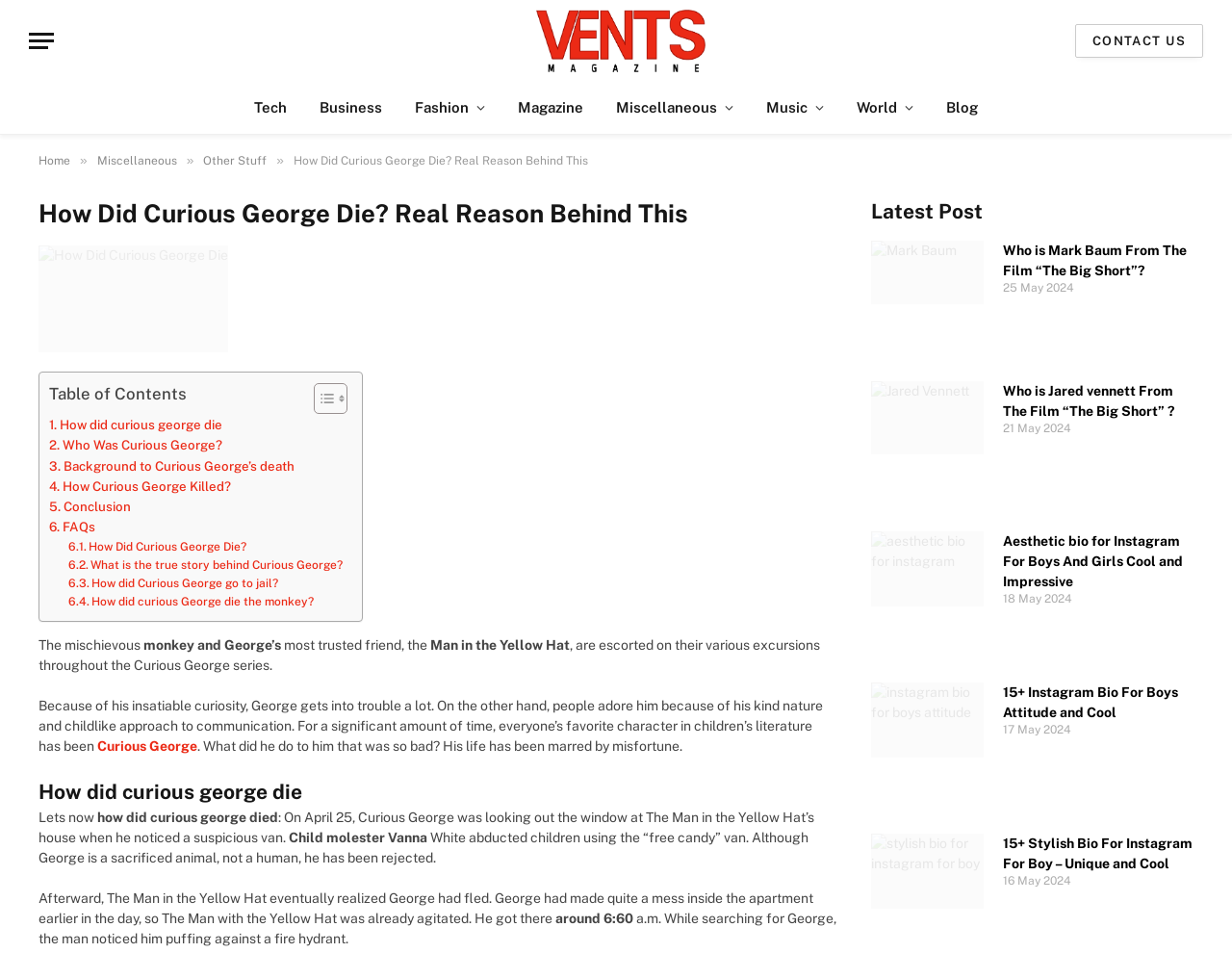Please identify the webpage's heading and generate its text content.

How Did Curious George Die? Real Reason Behind This